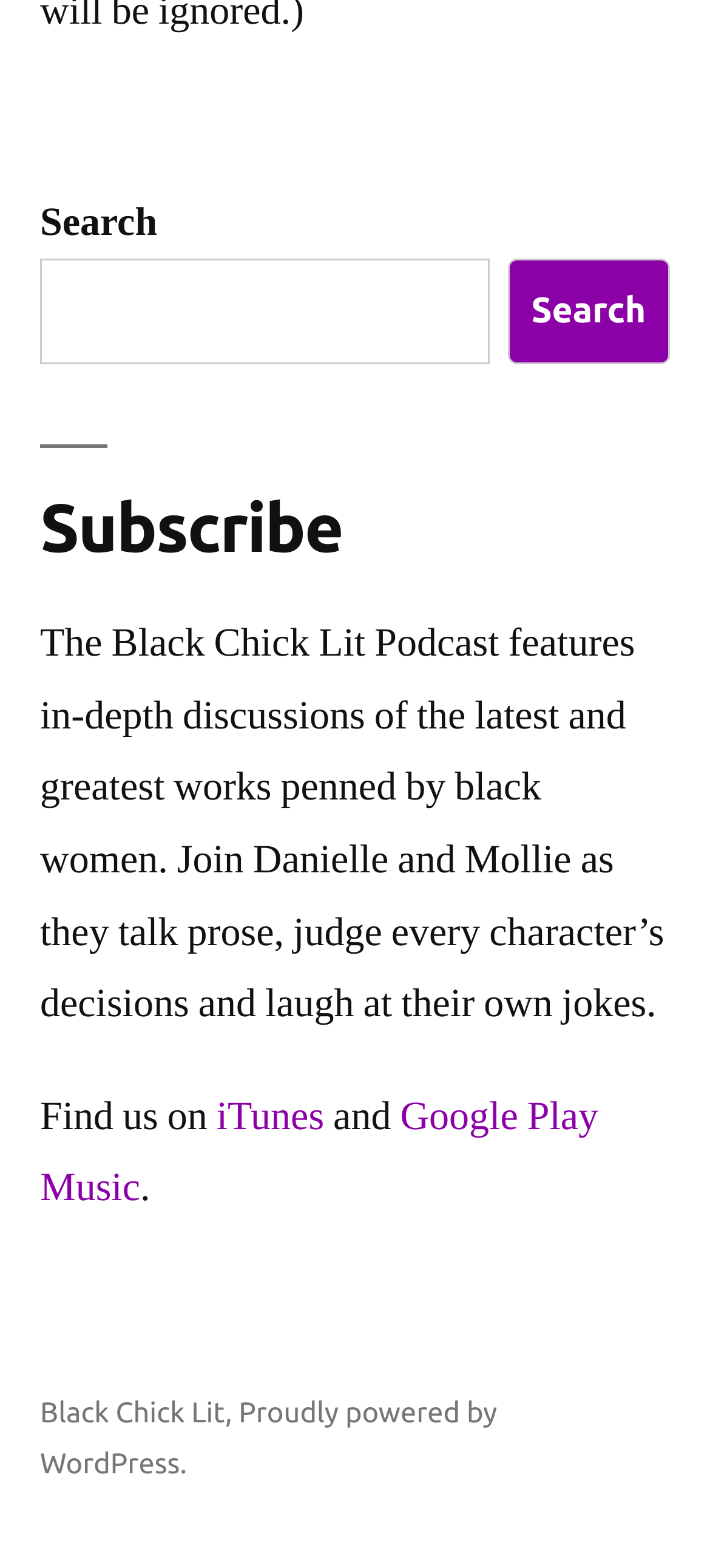Given the description of a UI element: "Crota’s End", identify the bounding box coordinates of the matching element in the webpage screenshot.

None